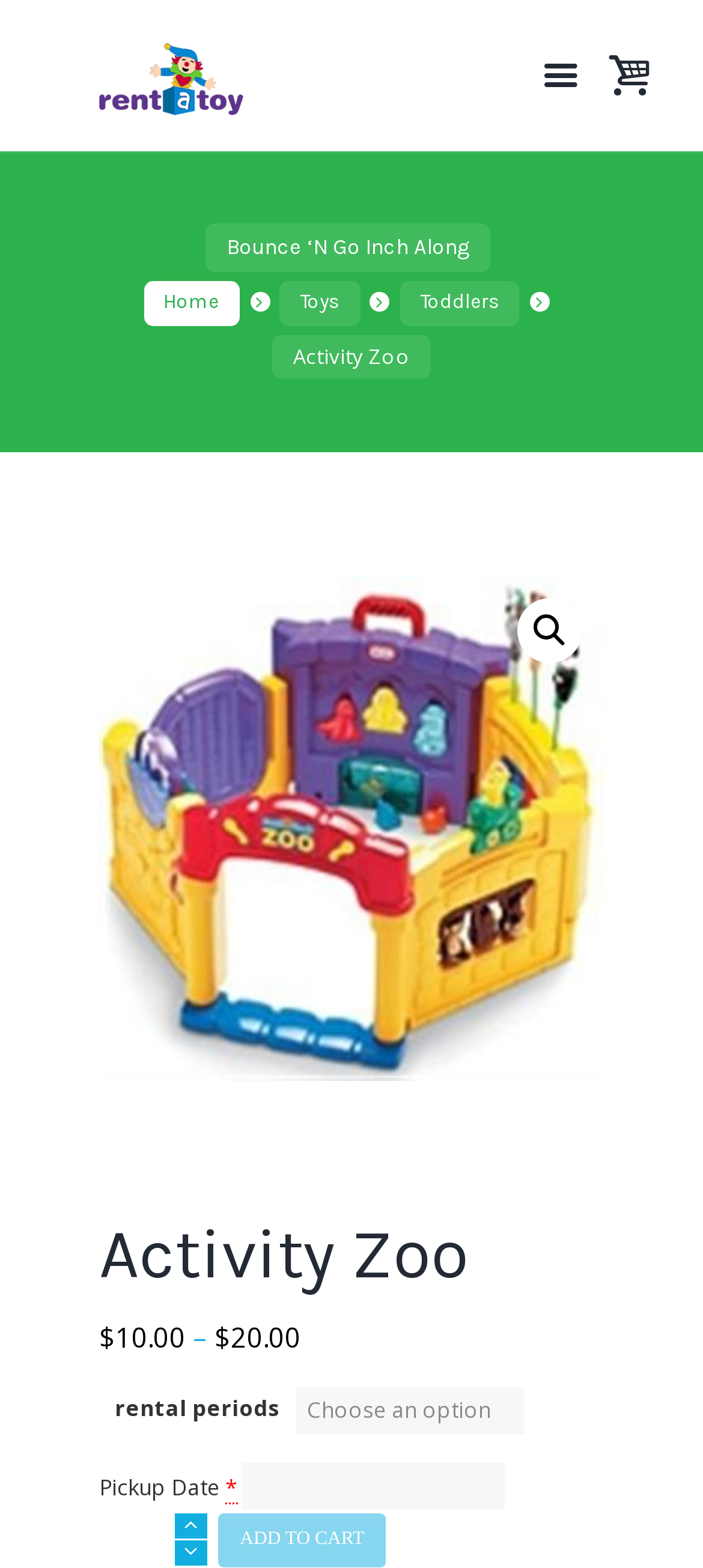Please indicate the bounding box coordinates of the element's region to be clicked to achieve the instruction: "enter pickup date". Provide the coordinates as four float numbers between 0 and 1, i.e., [left, top, right, bottom].

[0.344, 0.933, 0.718, 0.963]